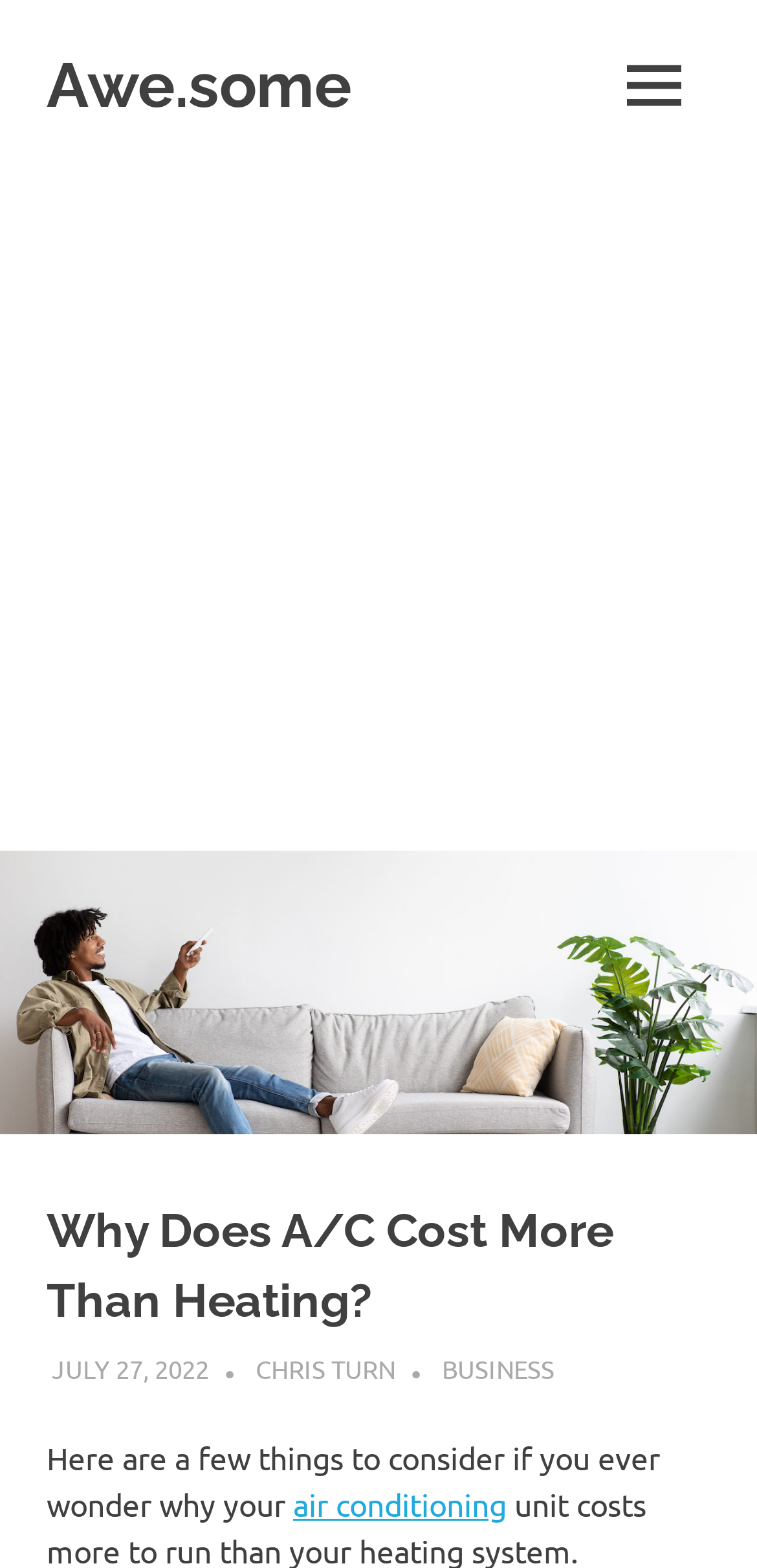Locate the bounding box of the UI element described in the following text: "air conditioning".

[0.387, 0.947, 0.669, 0.971]